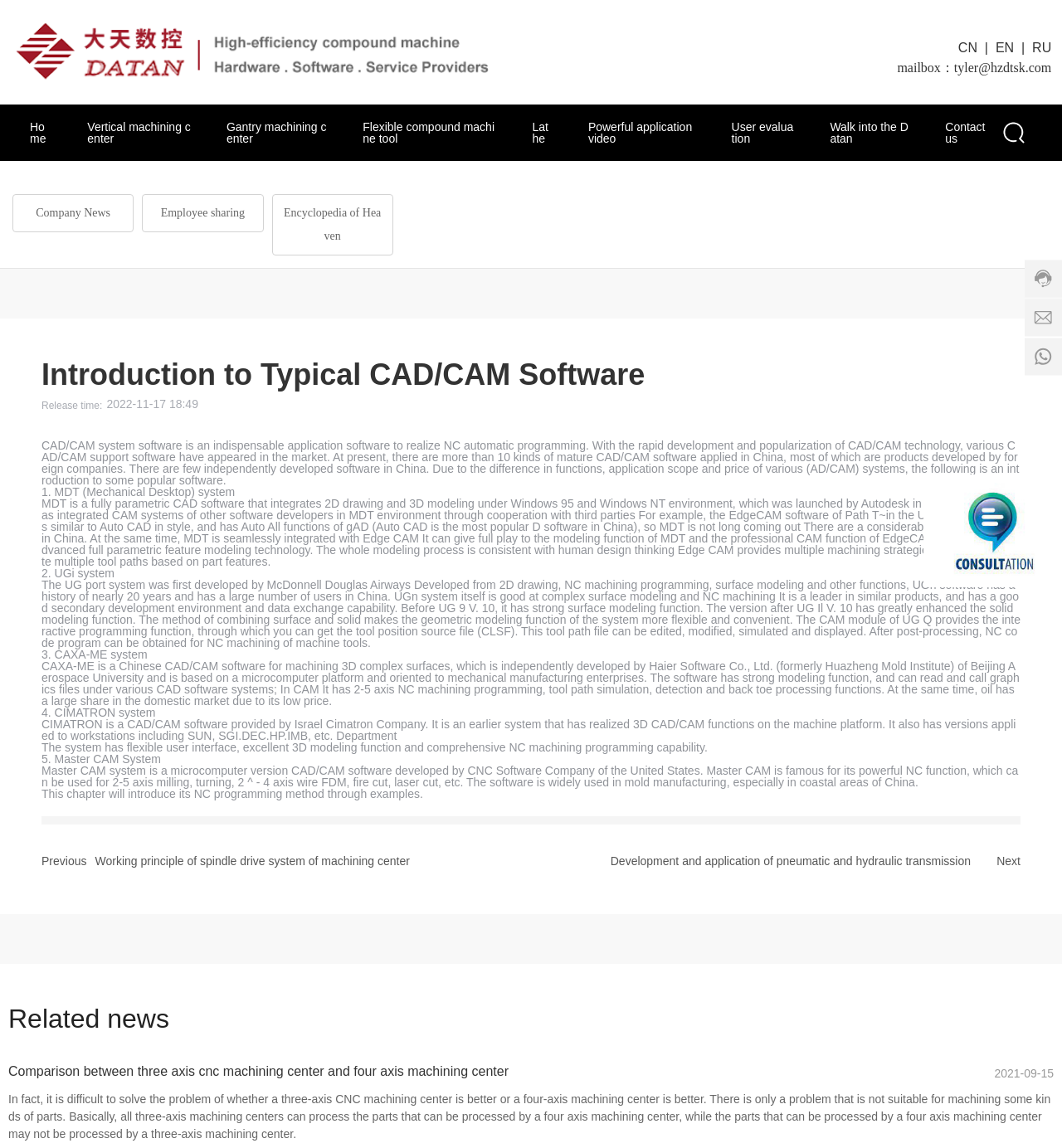Find the bounding box coordinates for the element described here: "Encyclopedia of Heaven".

[0.257, 0.169, 0.369, 0.222]